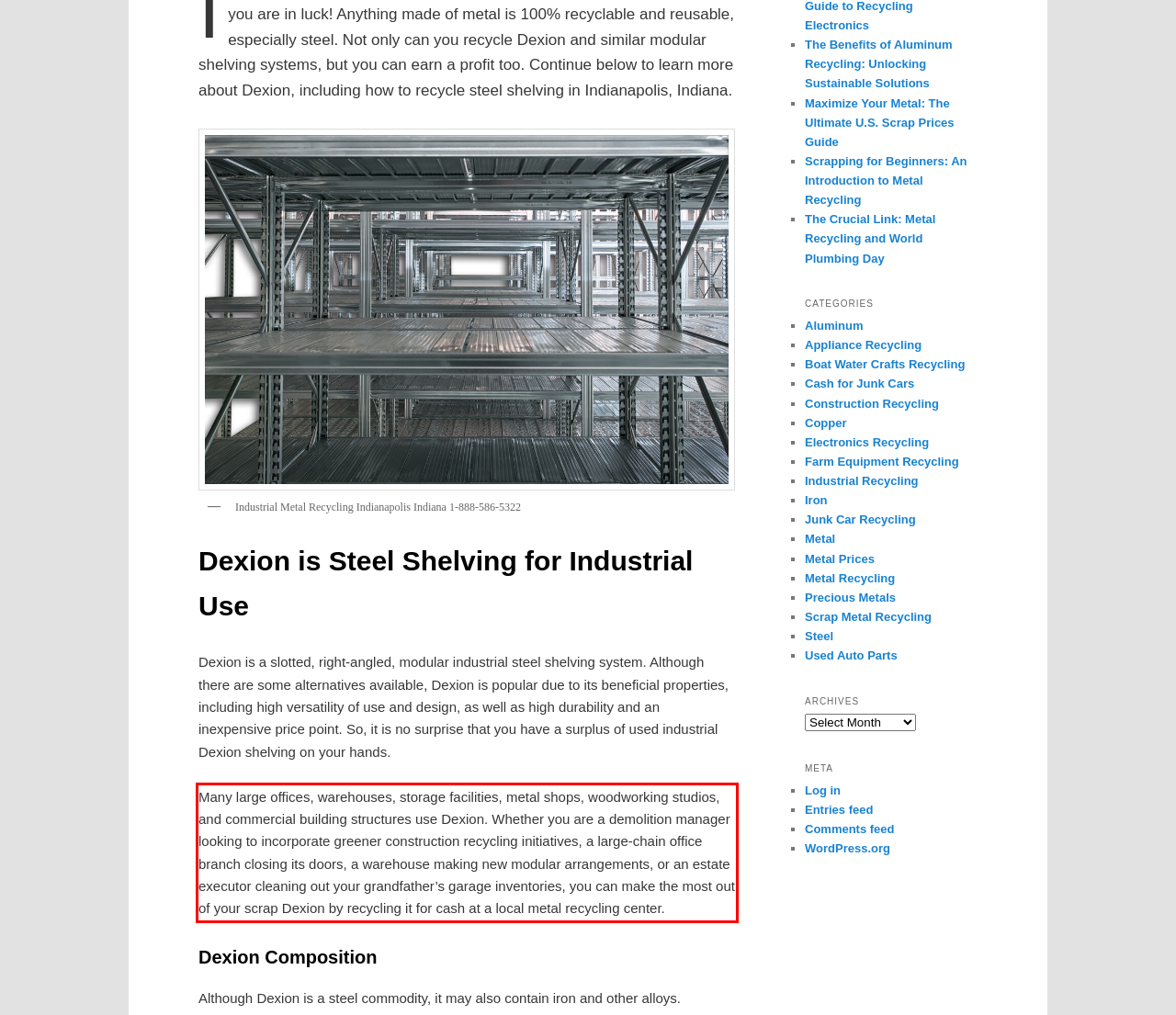Please look at the webpage screenshot and extract the text enclosed by the red bounding box.

Many large offices, warehouses, storage facilities, metal shops, woodworking studios, and commercial building structures use Dexion. Whether you are a demolition manager looking to incorporate greener construction recycling initiatives, a large-chain office branch closing its doors, a warehouse making new modular arrangements, or an estate executor cleaning out your grandfather’s garage inventories, you can make the most out of your scrap Dexion by recycling it for cash at a local metal recycling center.